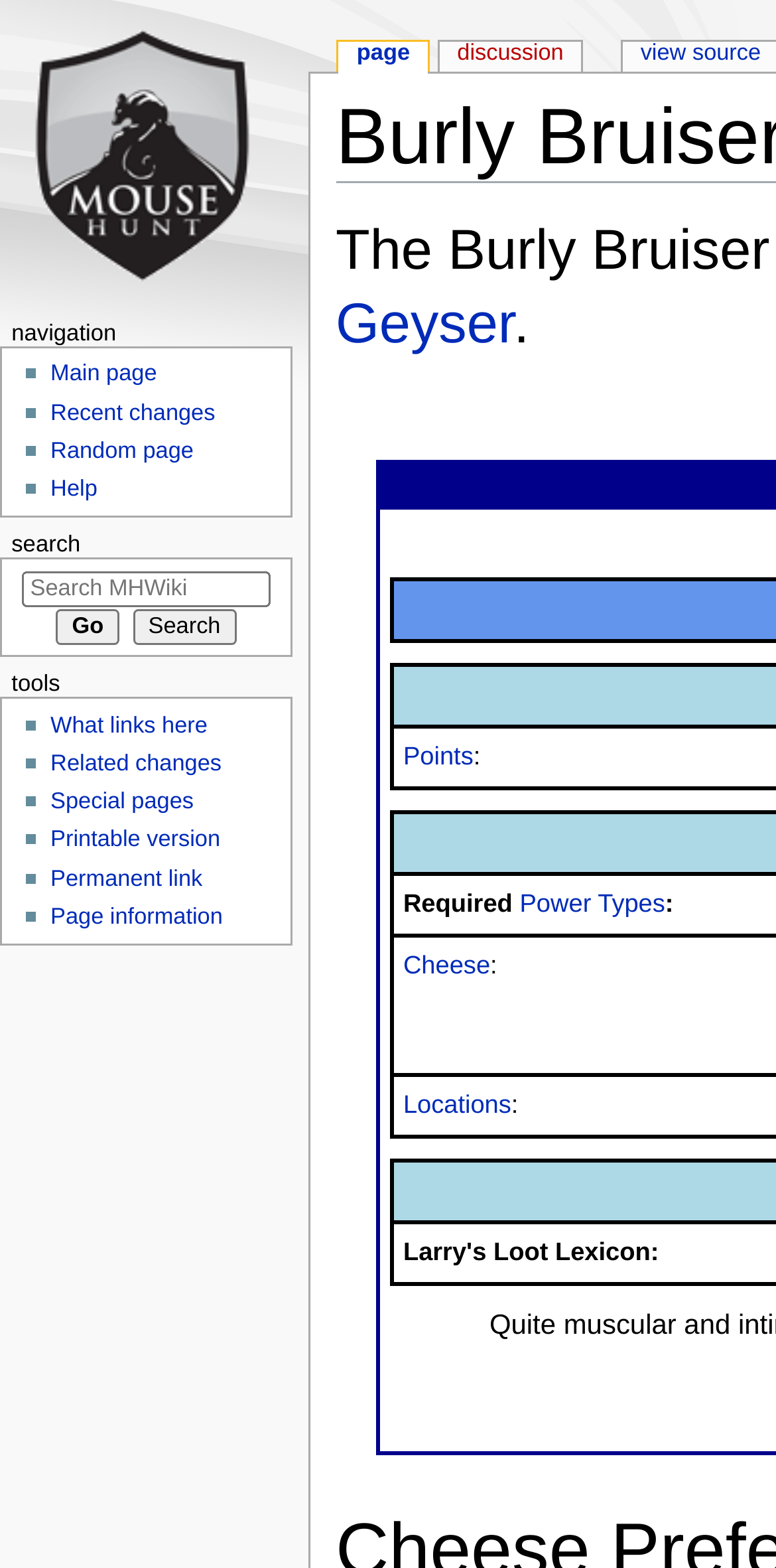Identify the main heading from the webpage and provide its text content.

Burly Bruiser Mouse